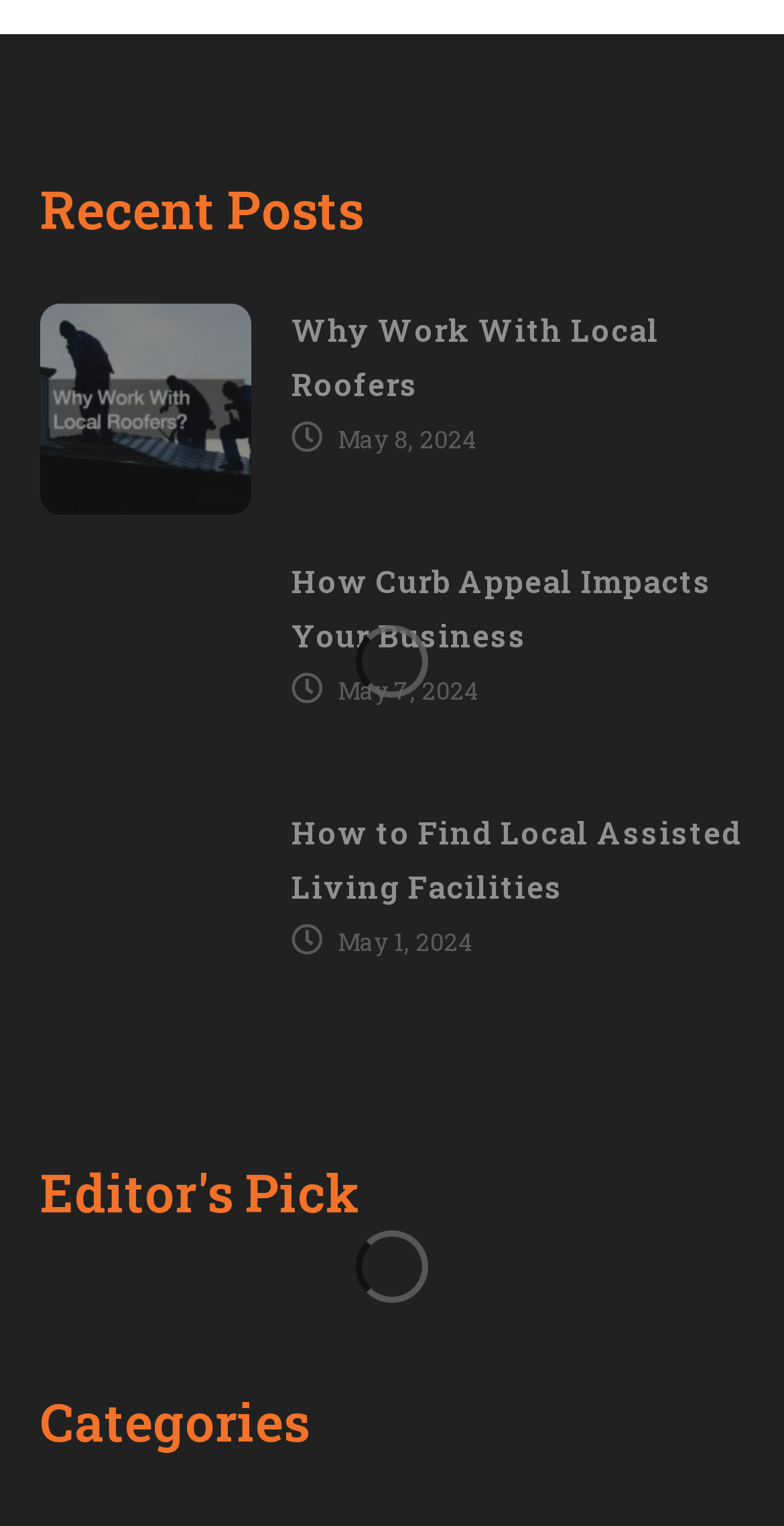Find the bounding box of the UI element described as follows: "alt="Why Work With Local Roofers"".

[0.051, 0.2, 0.321, 0.338]